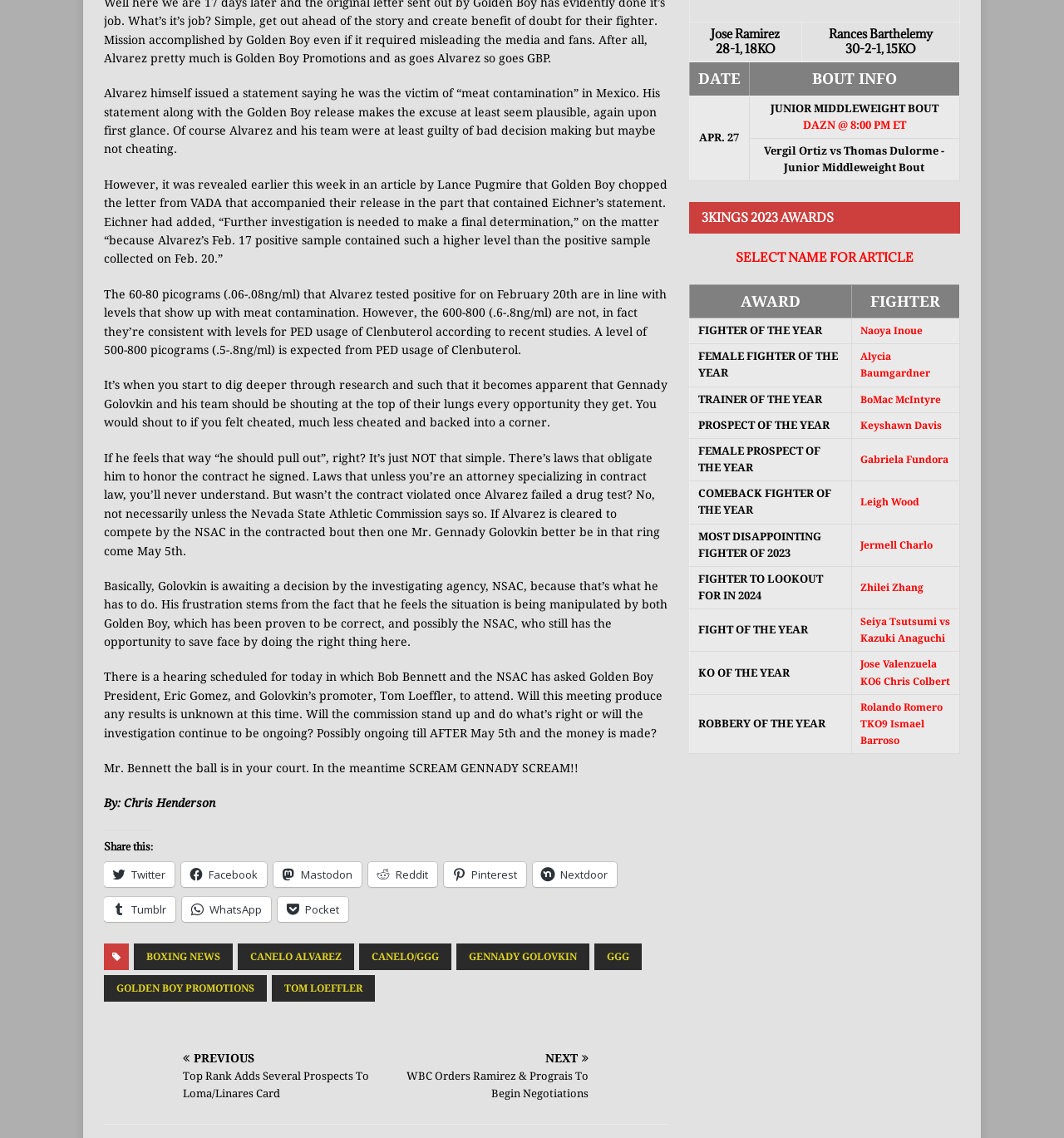What is the date of the upcoming fight mentioned in the article?
Kindly answer the question with as much detail as you can.

The article mentions that the fight between Canelo Alvarez and Gennady Golovkin is scheduled to take place on May 5th, and that Golovkin is awaiting a decision by the Nevada State Athletic Commission regarding Alvarez's positive drug test.